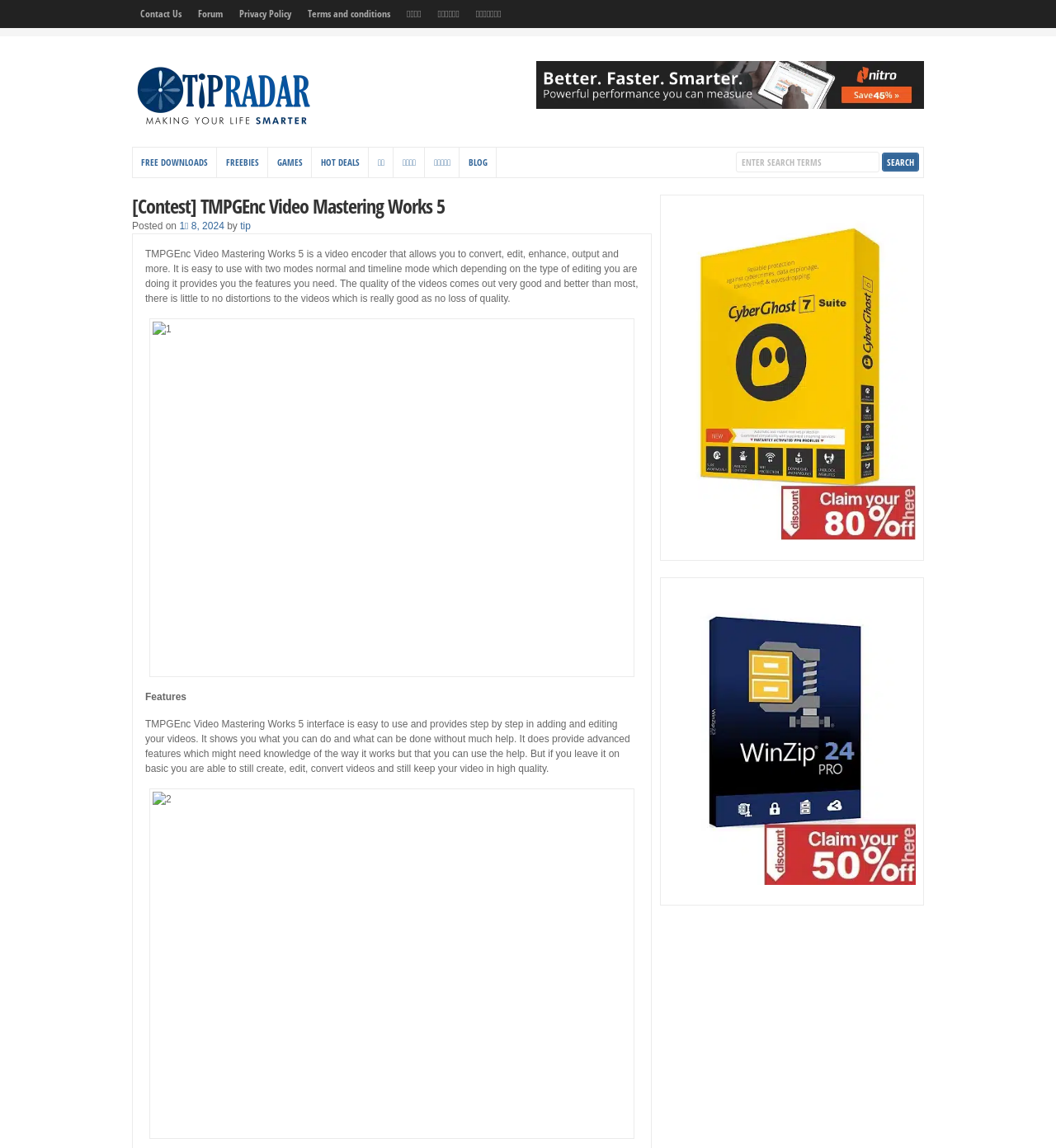What is the name of the author of the article?
Give a detailed and exhaustive answer to the question.

I found the answer by looking at the byline of the article, which says 'by tip'. This indicates that the author of the article is someone named 'tip'.